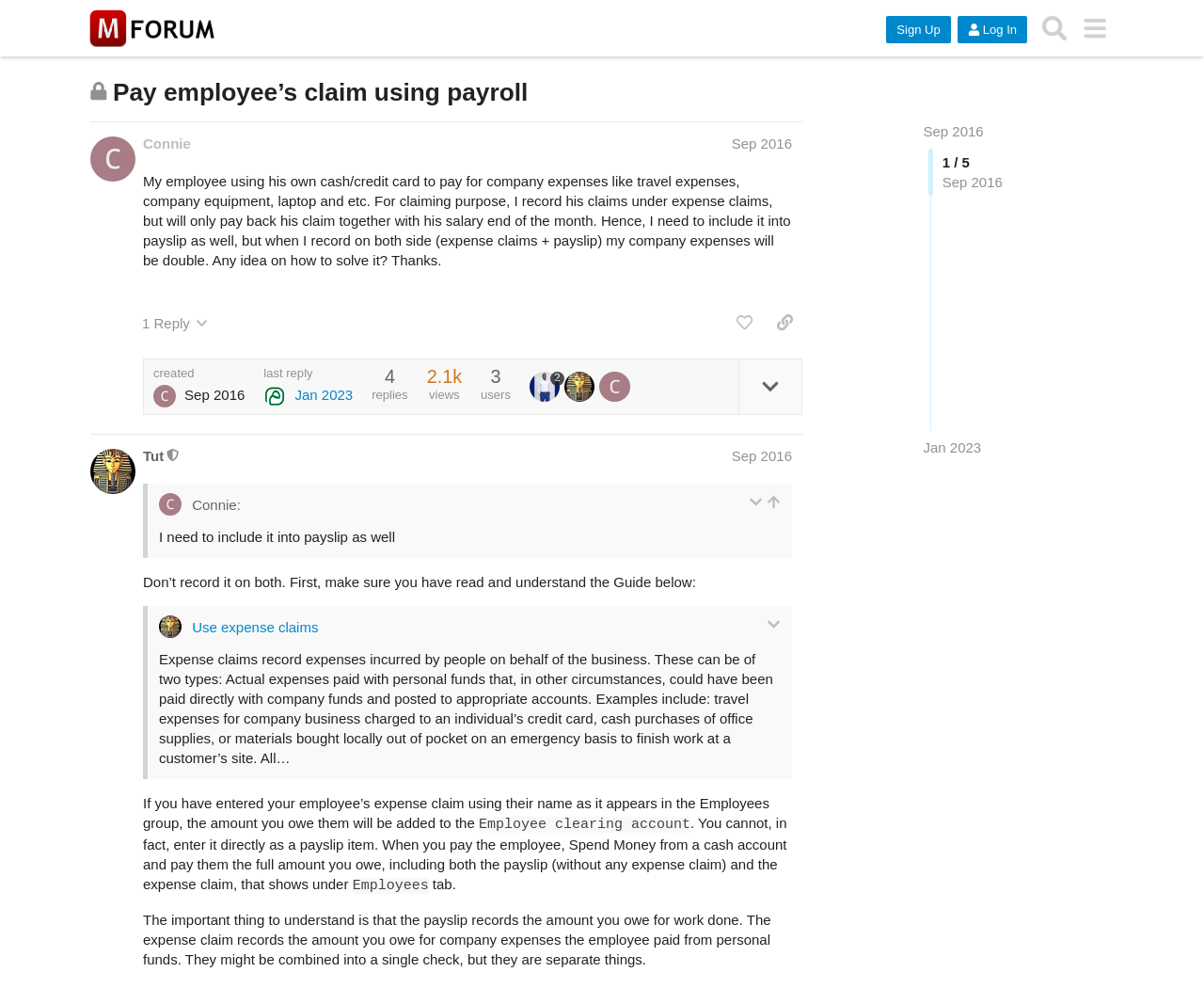Refer to the image and answer the question with as much detail as possible: What is the username of the moderator?

I found the answer by looking at the 'Tut This user is a moderator' section, which indicates that Tut is the moderator.